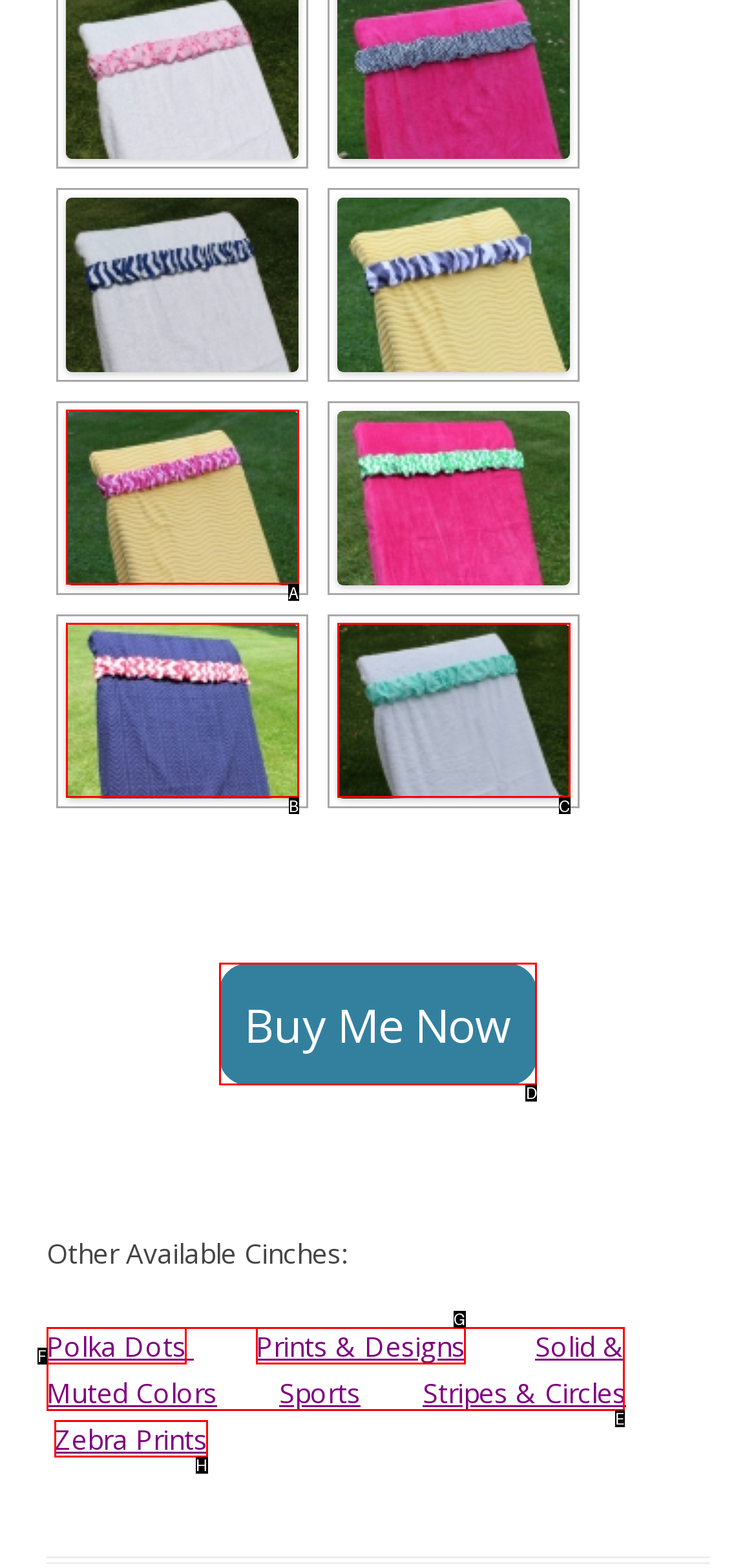Which HTML element should be clicked to complete the task: Click the Buy Me Now link? Answer with the letter of the corresponding option.

D